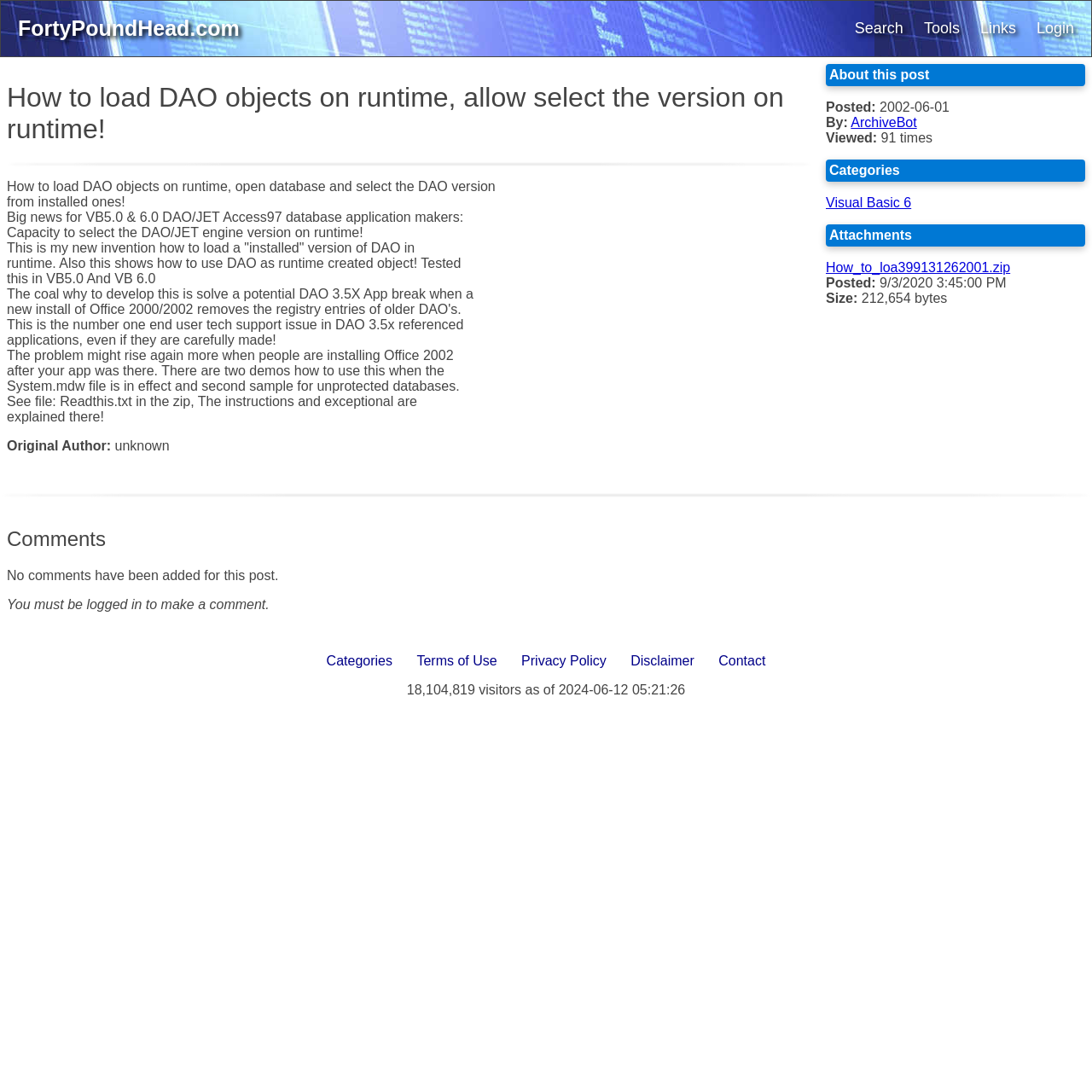Please find the bounding box coordinates for the clickable element needed to perform this instruction: "Click on the 'FortyPoundHead.com' link".

[0.007, 0.007, 0.229, 0.045]